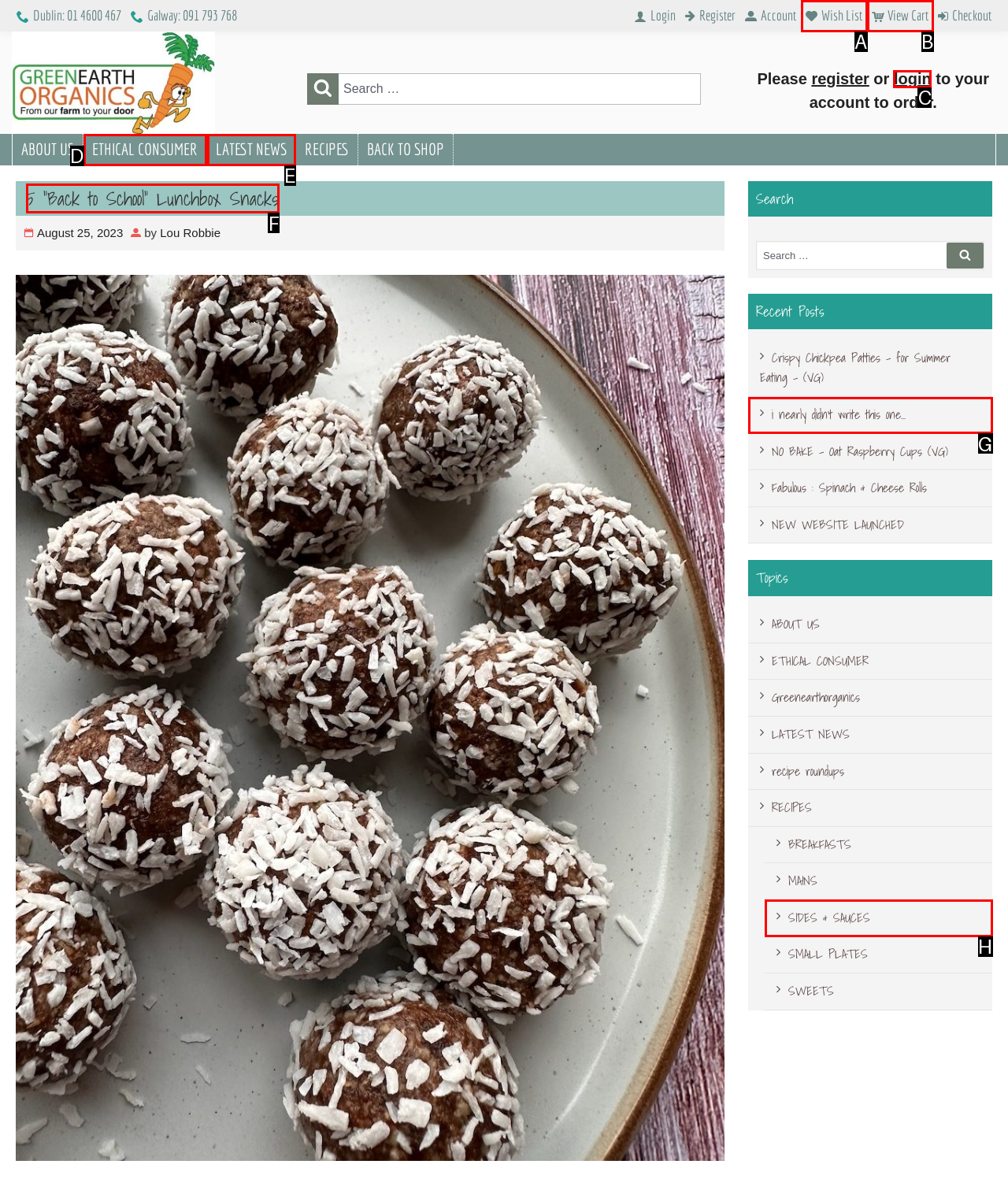Pick the HTML element that should be clicked to execute the task: Read the blog post '5 “Back to School” Lunchbox Snacks'
Respond with the letter corresponding to the correct choice.

F